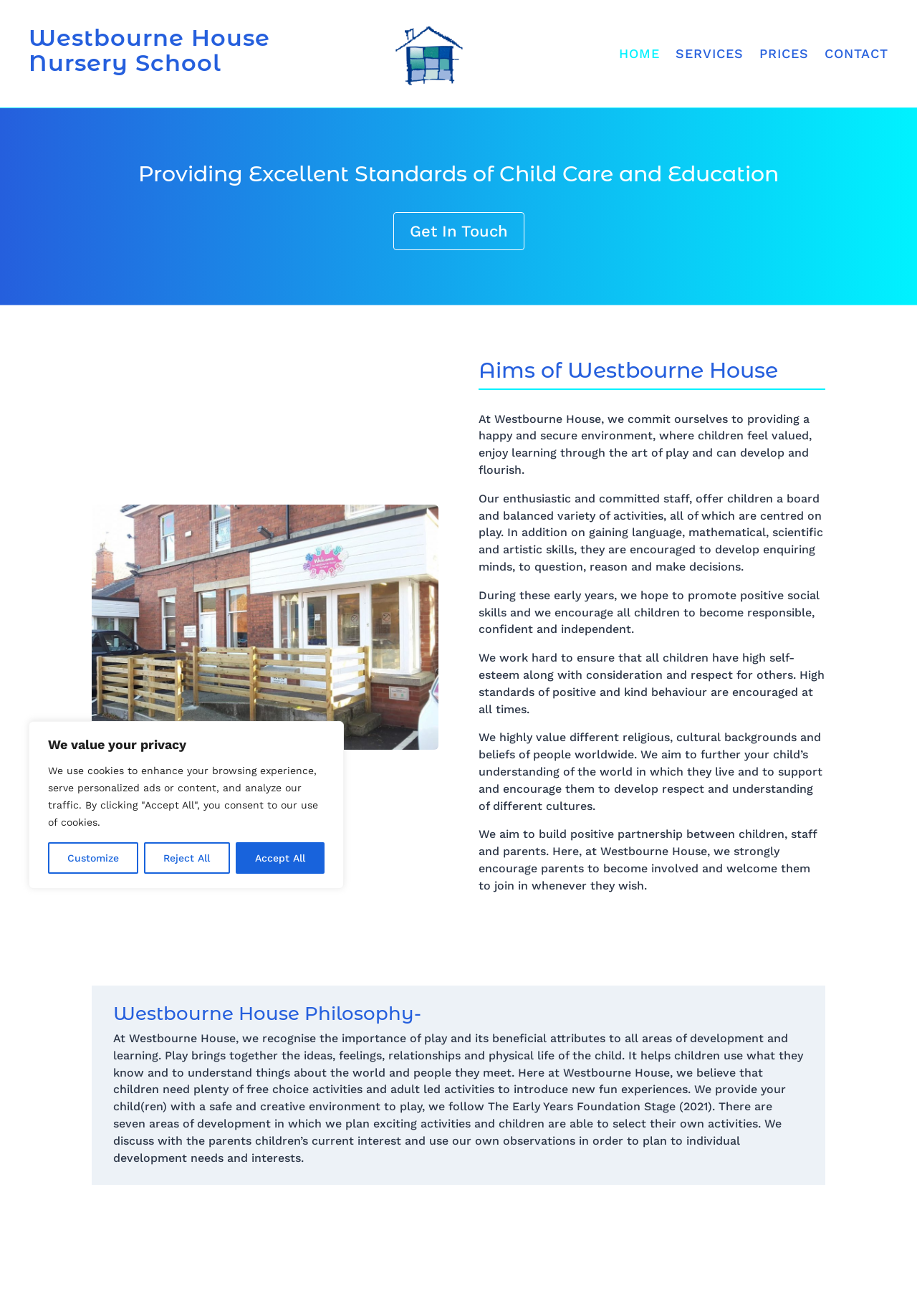Pinpoint the bounding box coordinates of the clickable area needed to execute the instruction: "View SERVICES". The coordinates should be specified as four float numbers between 0 and 1, i.e., [left, top, right, bottom].

[0.737, 0.014, 0.811, 0.068]